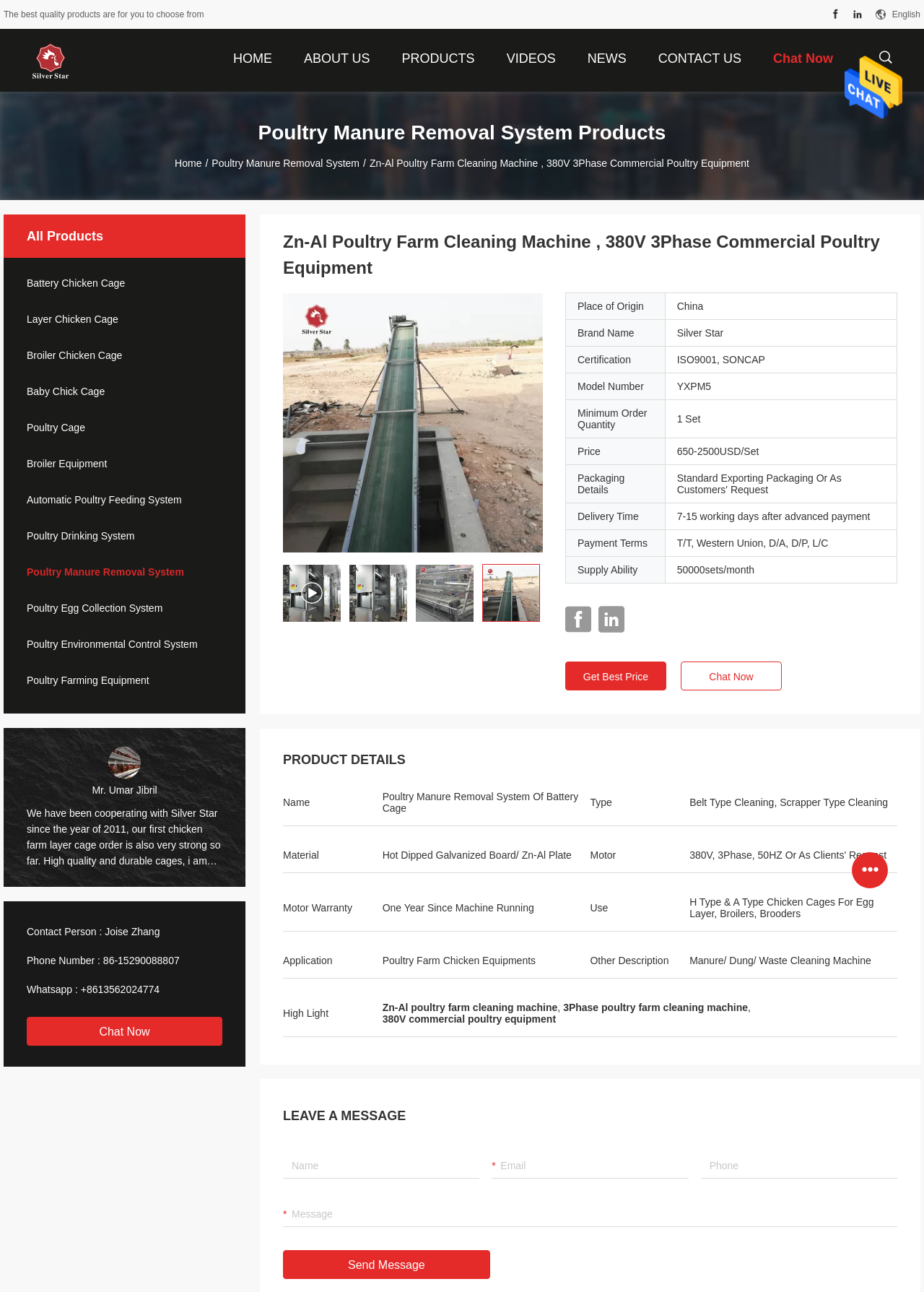Identify the bounding box coordinates of the specific part of the webpage to click to complete this instruction: "Chat with the customer support".

[0.827, 0.022, 0.911, 0.067]